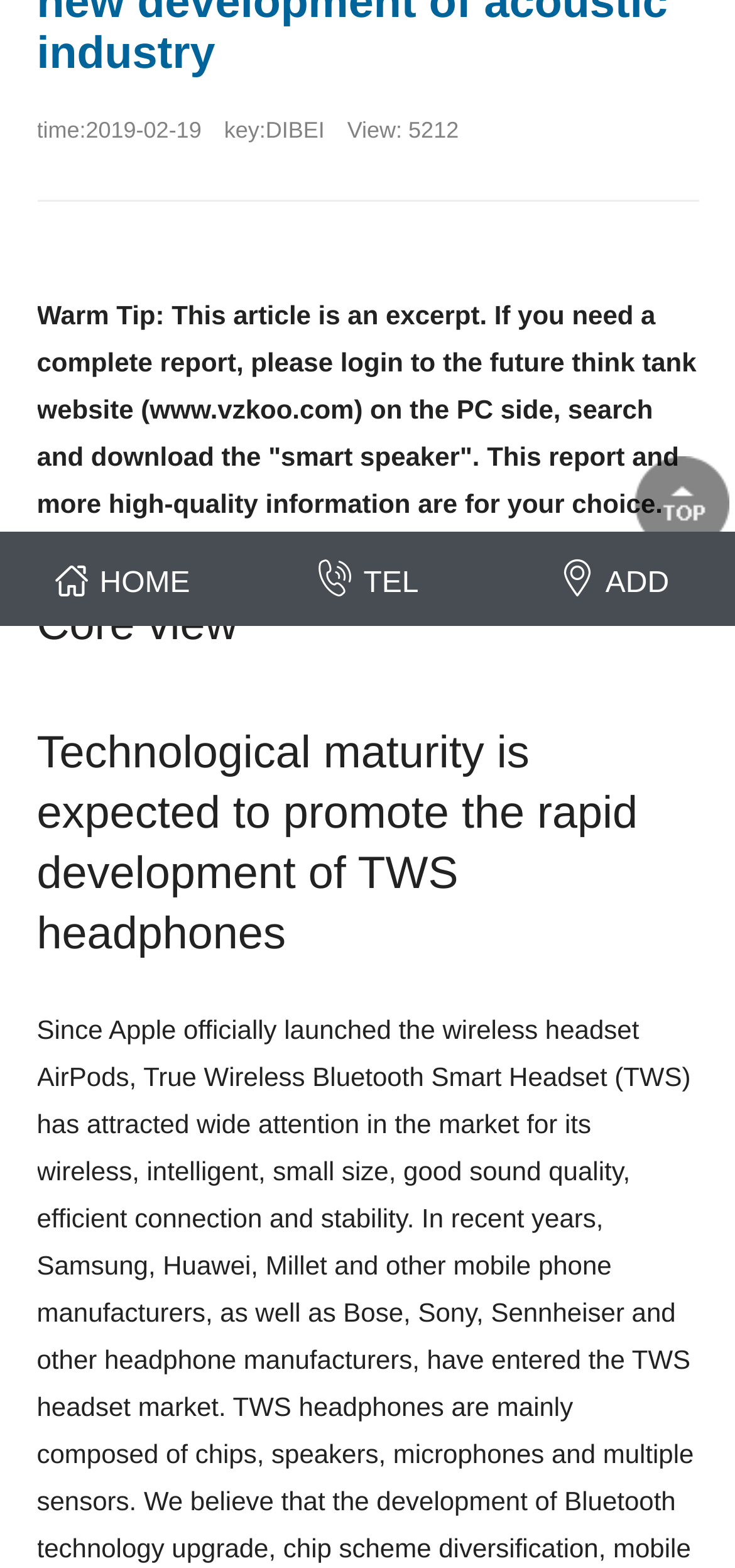Provide the bounding box coordinates of the HTML element described by the text: "Cookie Settings".

None